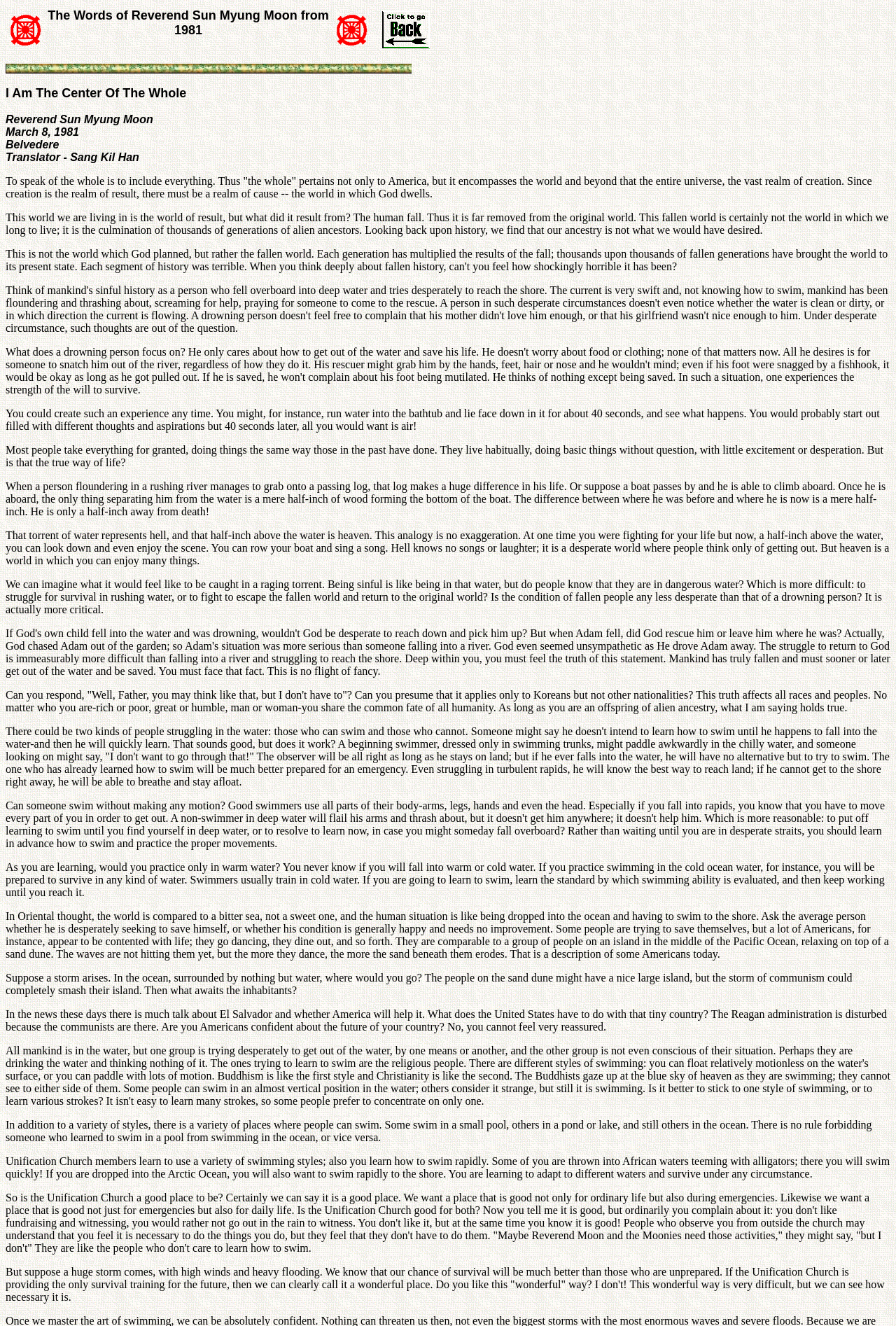What is the date mentioned in the text?
Look at the image and respond with a single word or a short phrase.

March 8, 1981